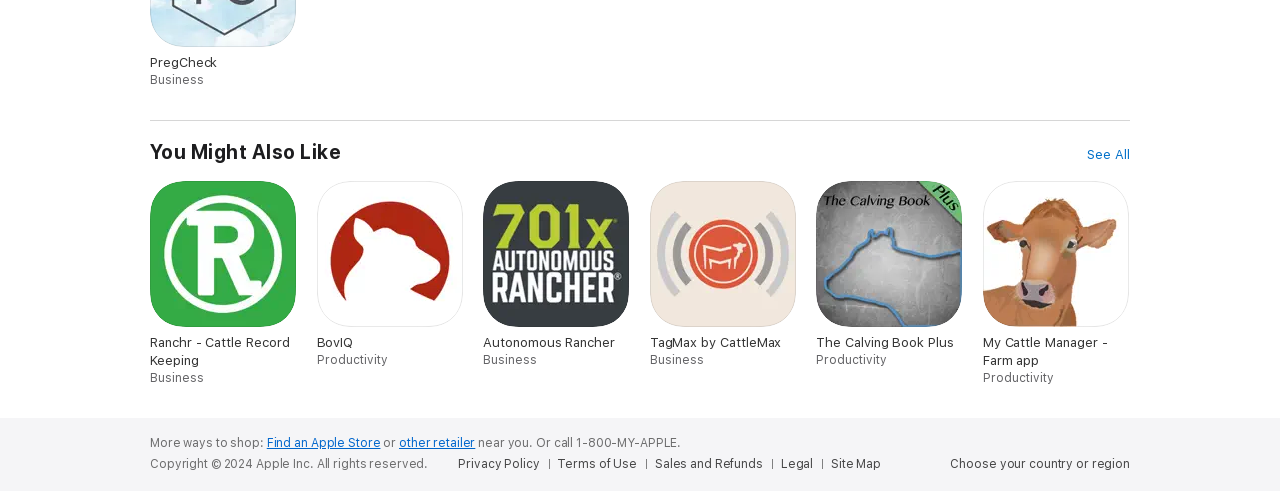Answer with a single word or phrase: 
What is the purpose of the links at the bottom of the page?

Legal and policy information